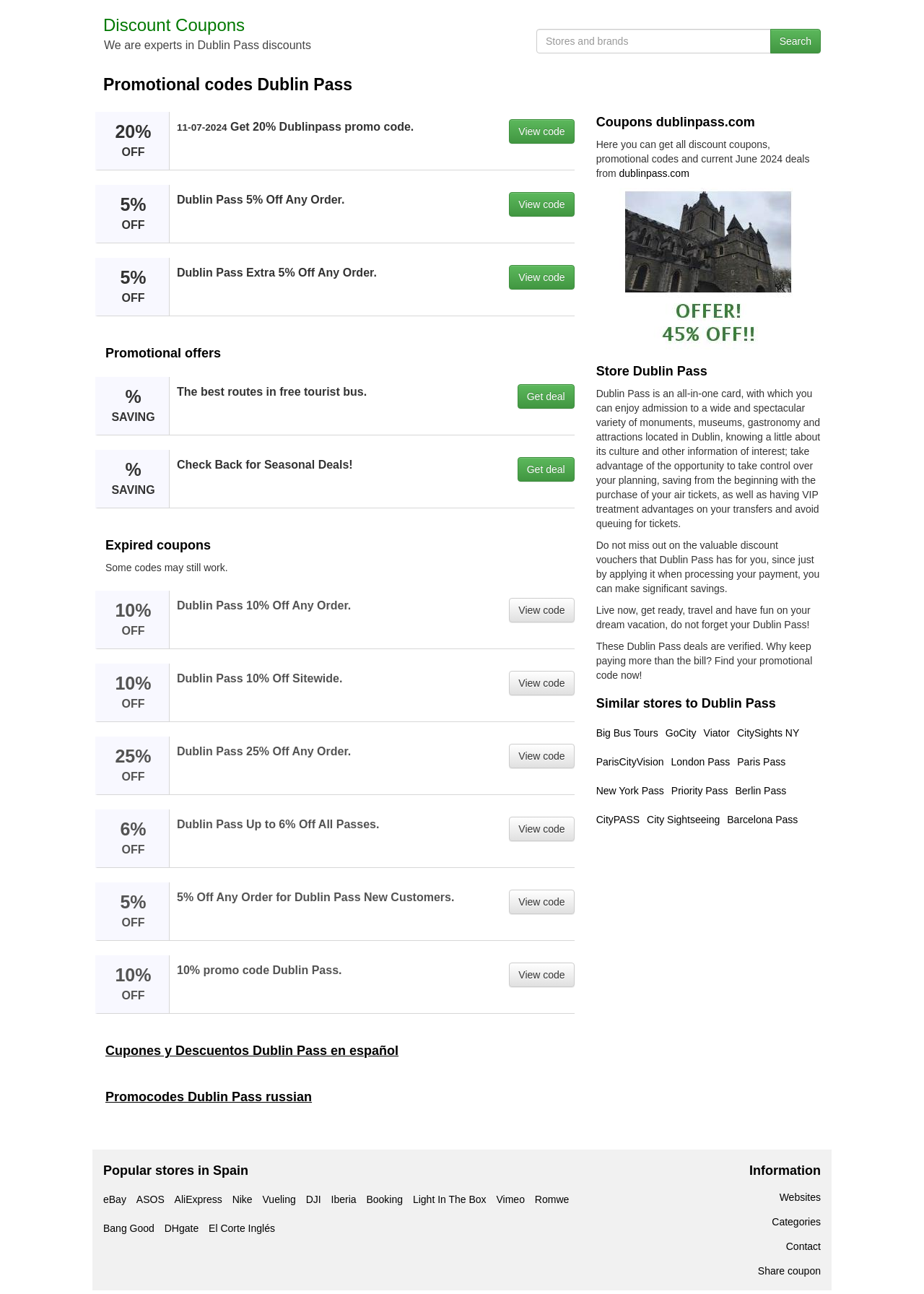Provide a short, one-word or phrase answer to the question below:
What is the language of the 'Cupones y Descuentos Dublin Pass' section?

Spanish